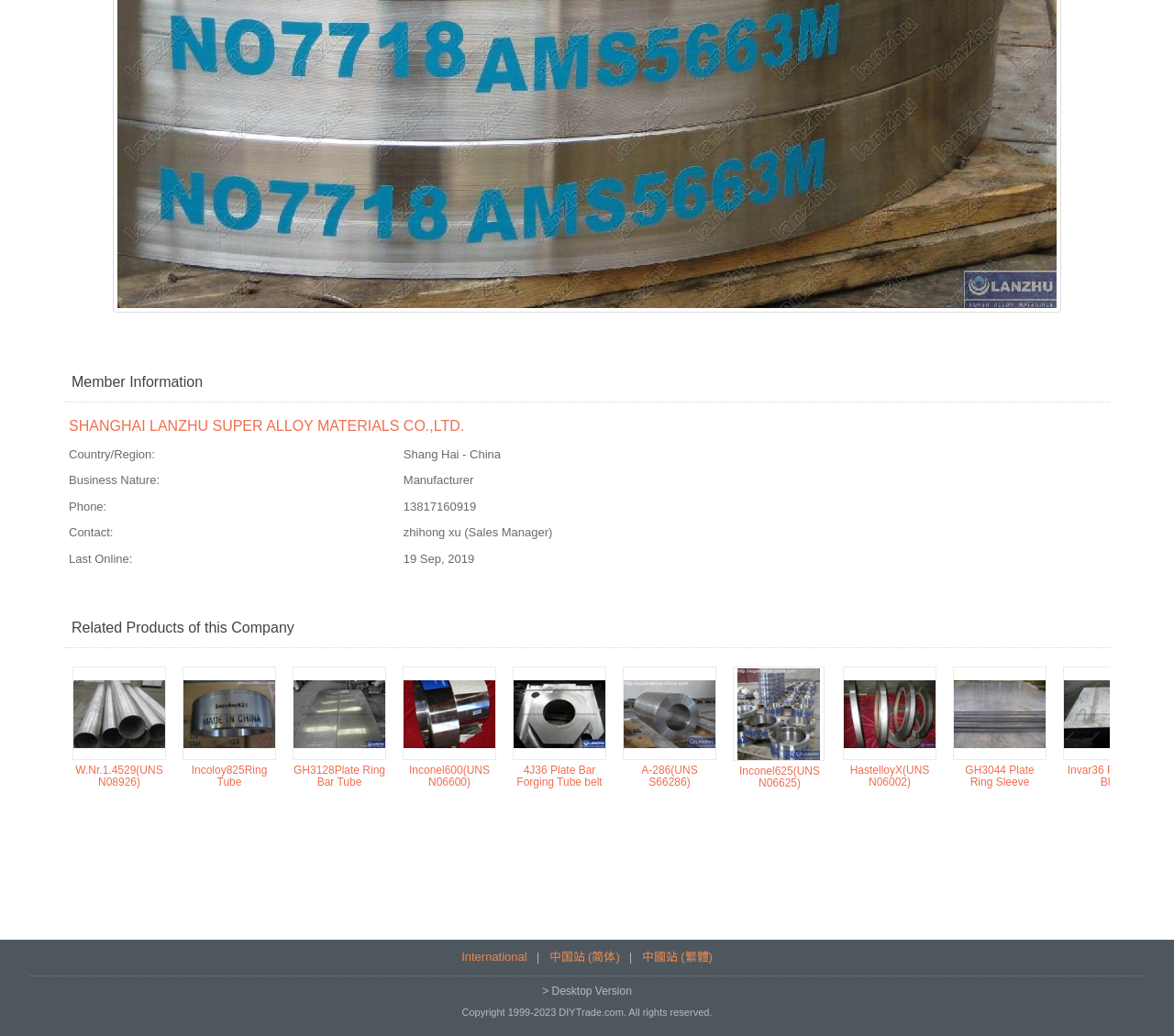Highlight the bounding box coordinates of the element you need to click to perform the following instruction: "View product Inconel600(UNS N06600)."

[0.344, 0.682, 0.422, 0.695]